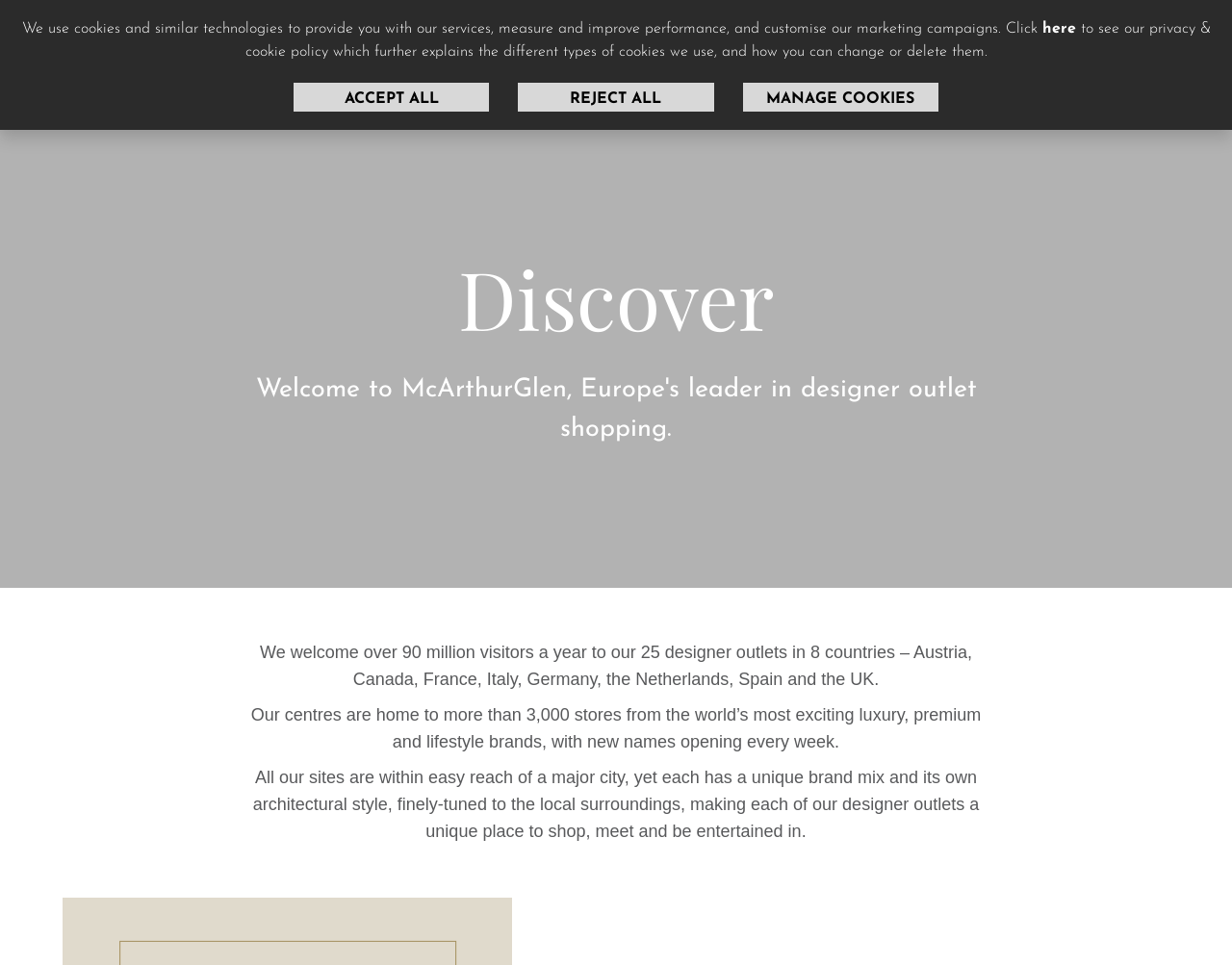Can you identify the bounding box coordinates of the clickable region needed to carry out this instruction: 'Go to Centres page'? The coordinates should be four float numbers within the range of 0 to 1, stated as [left, top, right, bottom].

[0.68, 0.059, 0.738, 0.093]